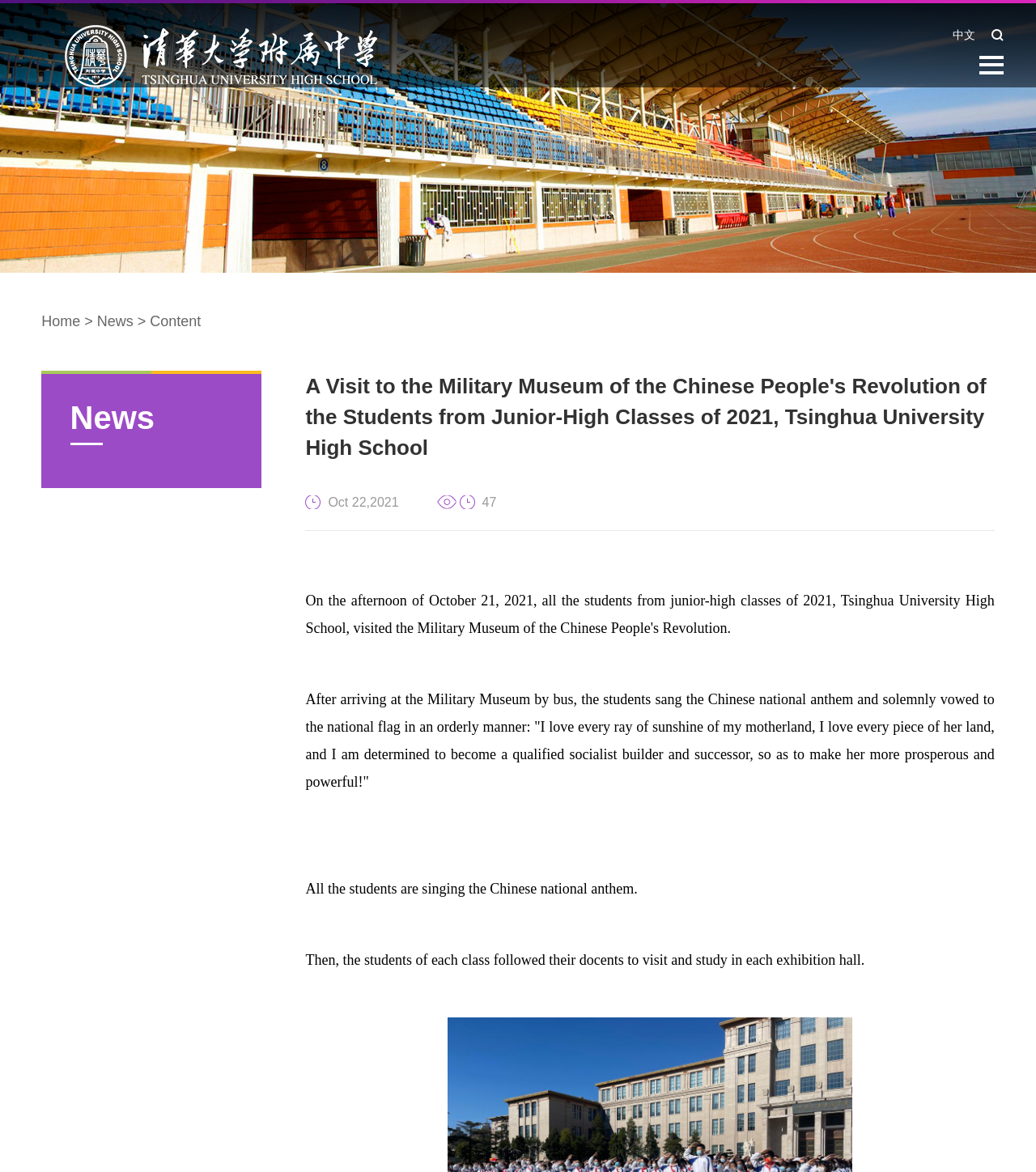Using the provided element description, identify the bounding box coordinates as (top-left x, top-left y, bottom-right x, bottom-right y). Ensure all values are between 0 and 1. Description: 中文

[0.919, 0.024, 0.941, 0.035]